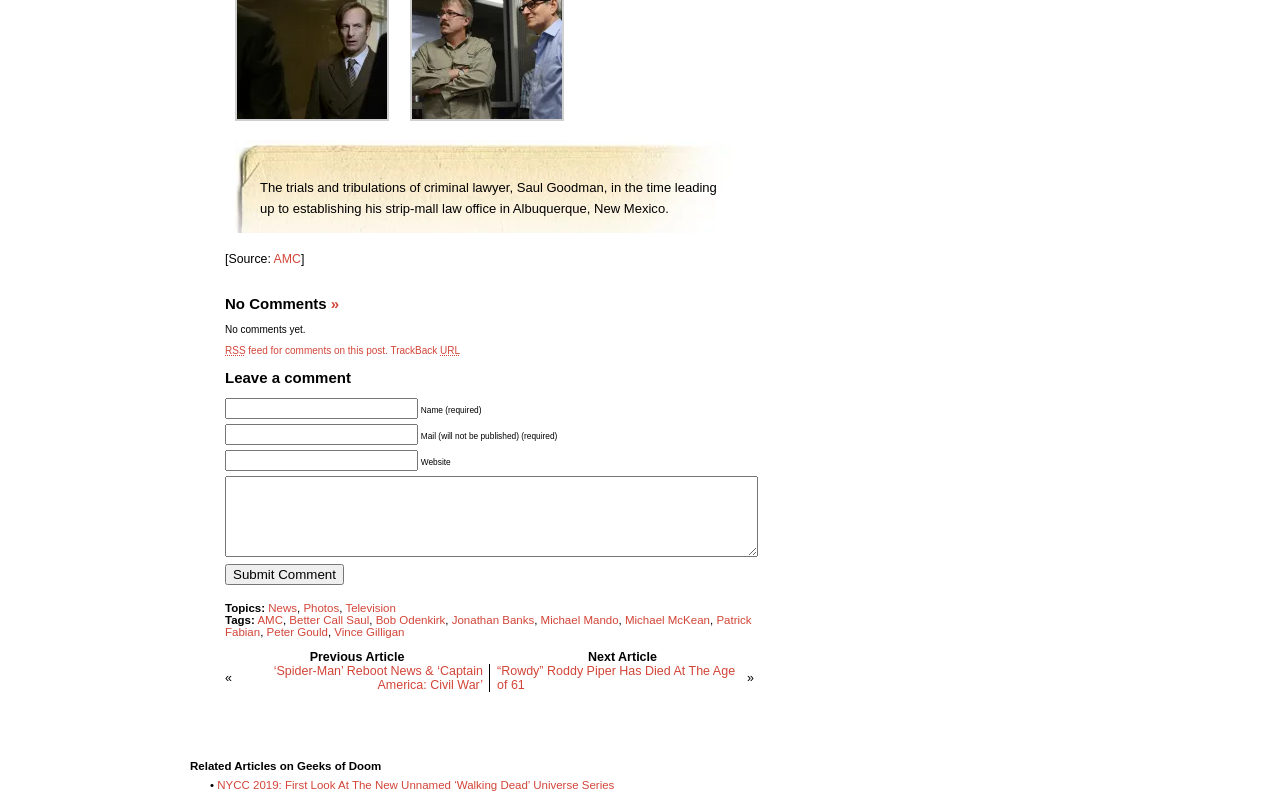Using floating point numbers between 0 and 1, provide the bounding box coordinates in the format (top-left x, top-left y, bottom-right x, bottom-right y). Locate the UI element described here: parent_node: Name (required) name="author"

[0.176, 0.498, 0.327, 0.524]